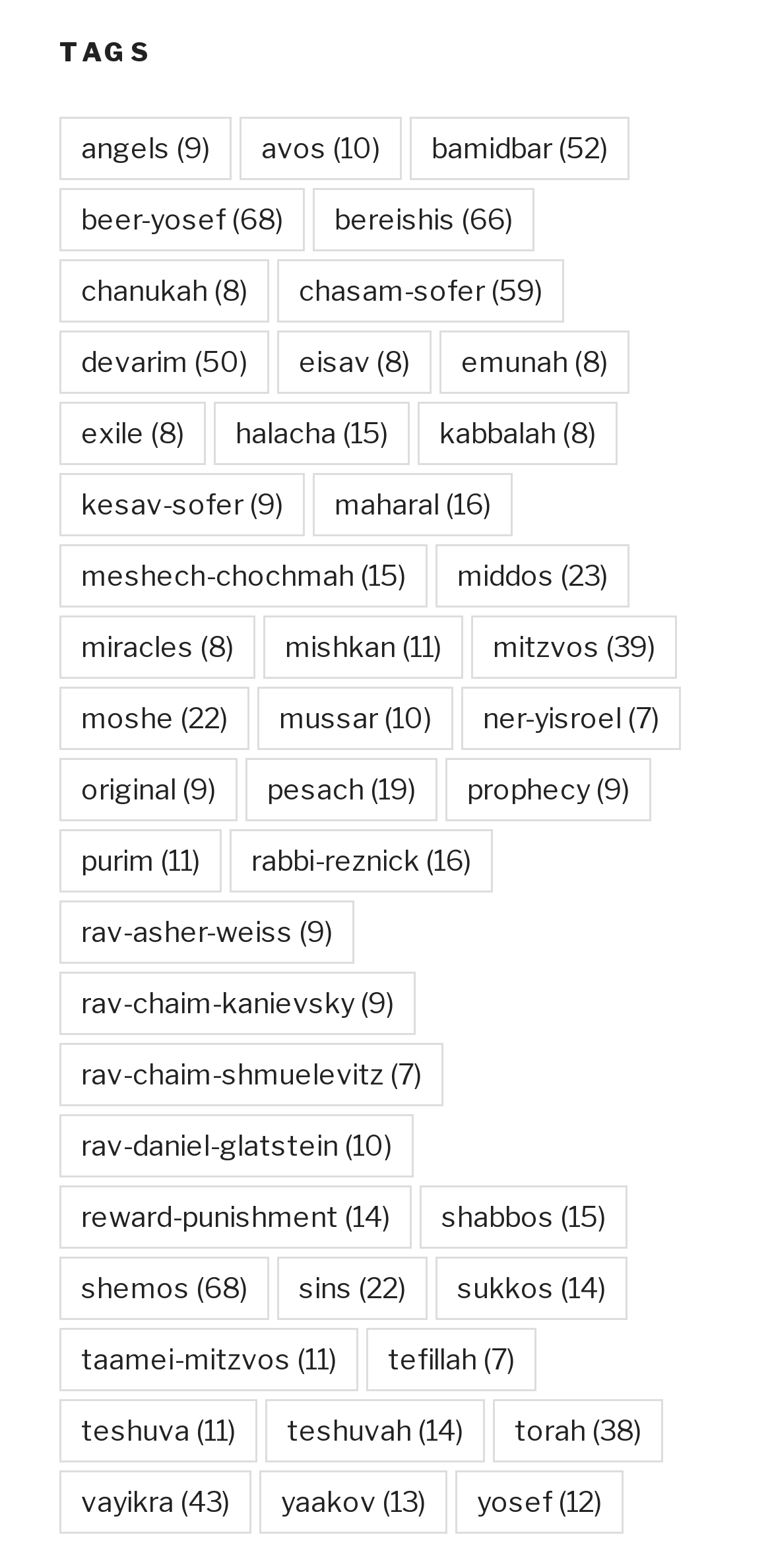Answer the question in a single word or phrase:
What is the topic of the link with the most items?

Shemos